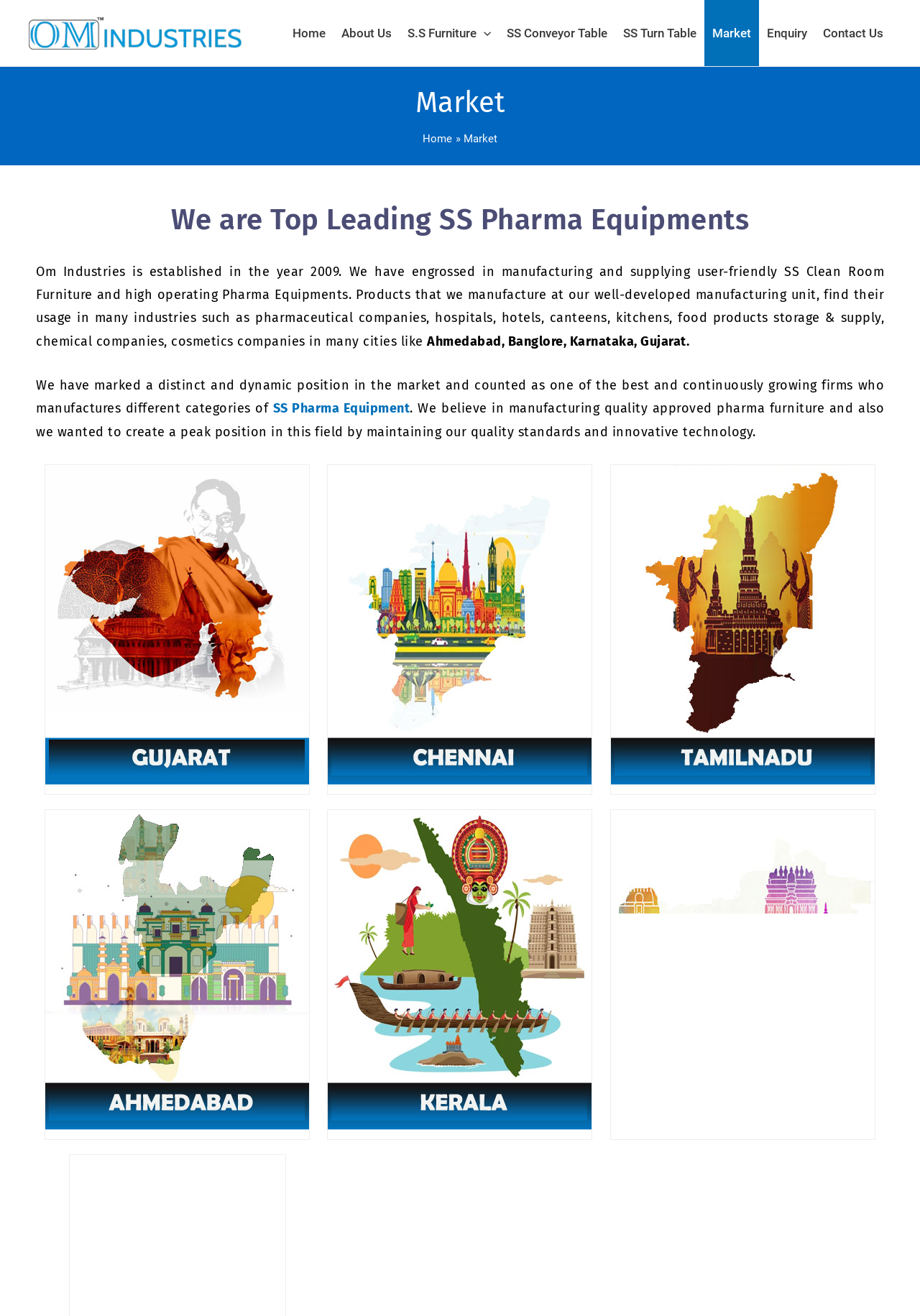What is the company's goal?
Please answer the question with a detailed and comprehensive explanation.

The company's goal is to create a peak position in the market by maintaining its quality standards and innovative technology, as mentioned in the paragraph describing the company's vision and mission.